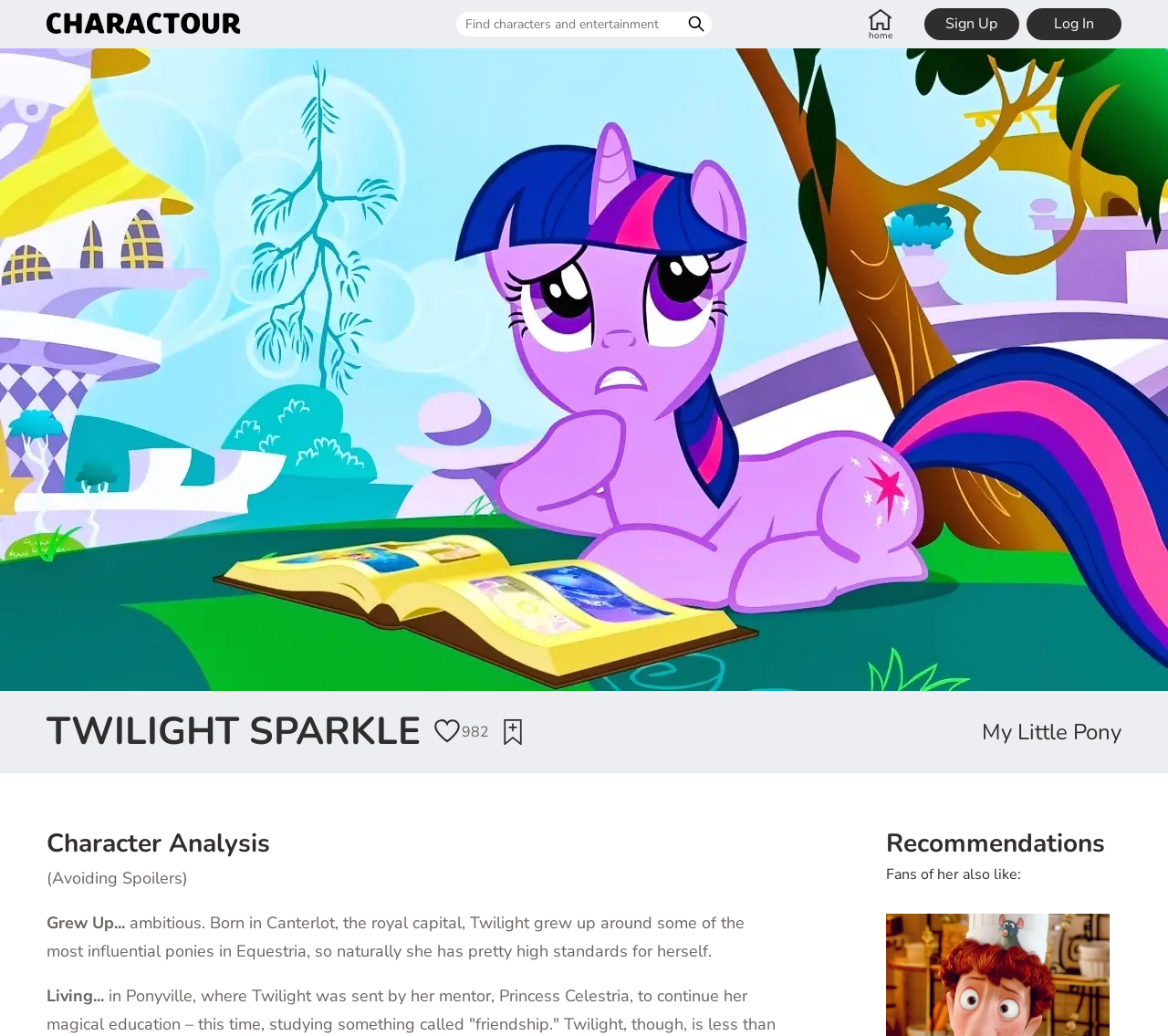Find the bounding box coordinates of the UI element according to this description: "aria-label="Charactour"".

[0.04, 0.012, 0.246, 0.038]